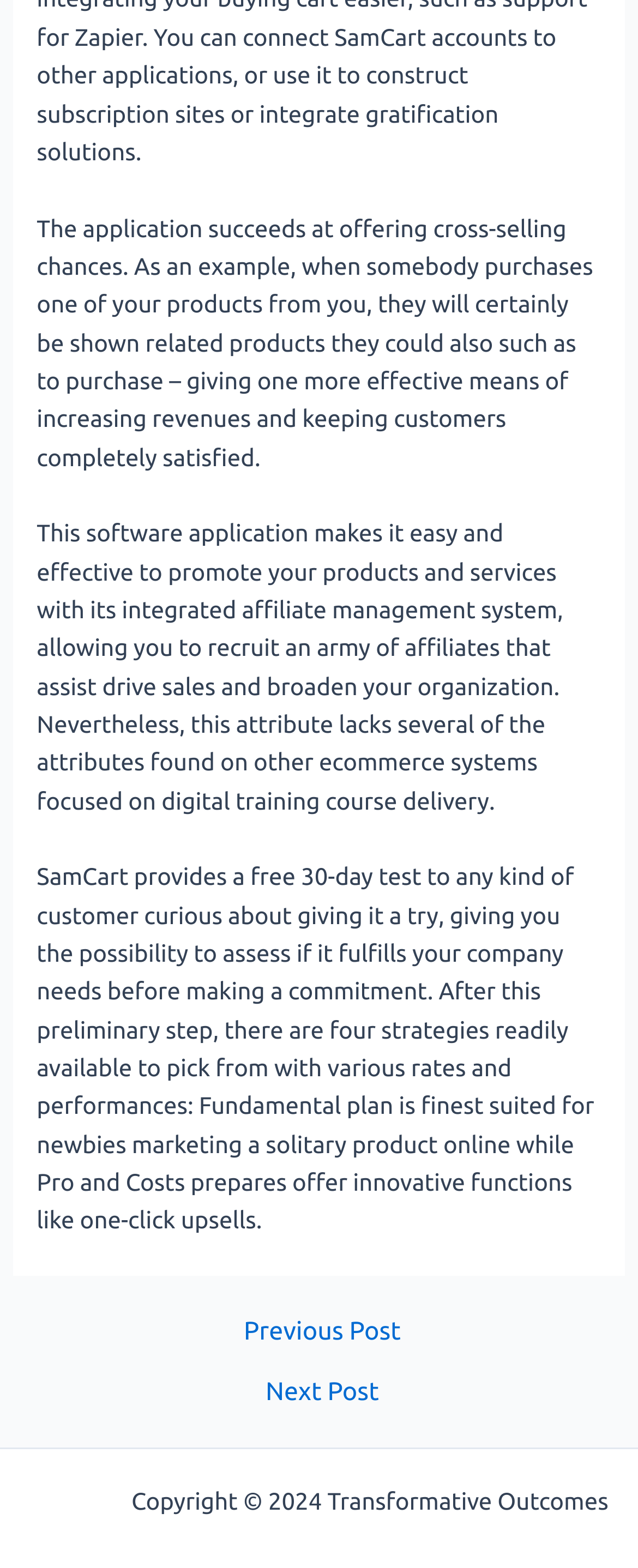What is the purpose of the navigation section?
Based on the image, answer the question in a detailed manner.

The navigation section, which includes links to 'Previous Post' and 'Next Post', is likely used to navigate through a series of blog posts or articles.